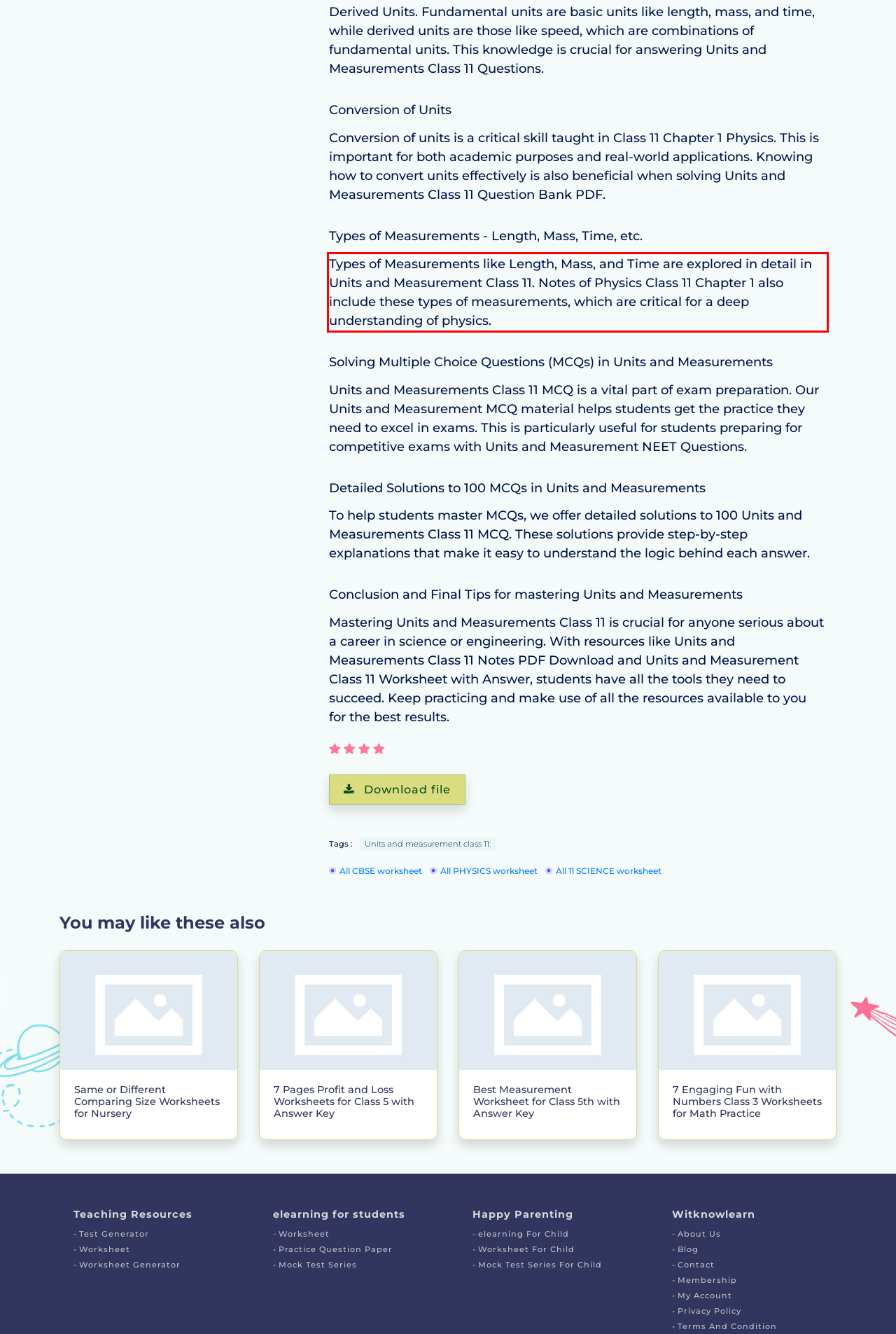Identify the text inside the red bounding box on the provided webpage screenshot by performing OCR.

Types of Measurements like Length, Mass, and Time are explored in detail in Units and Measurement Class 11. Notes of Physics Class 11 Chapter 1 also include these types of measurements, which are critical for a deep understanding of physics.